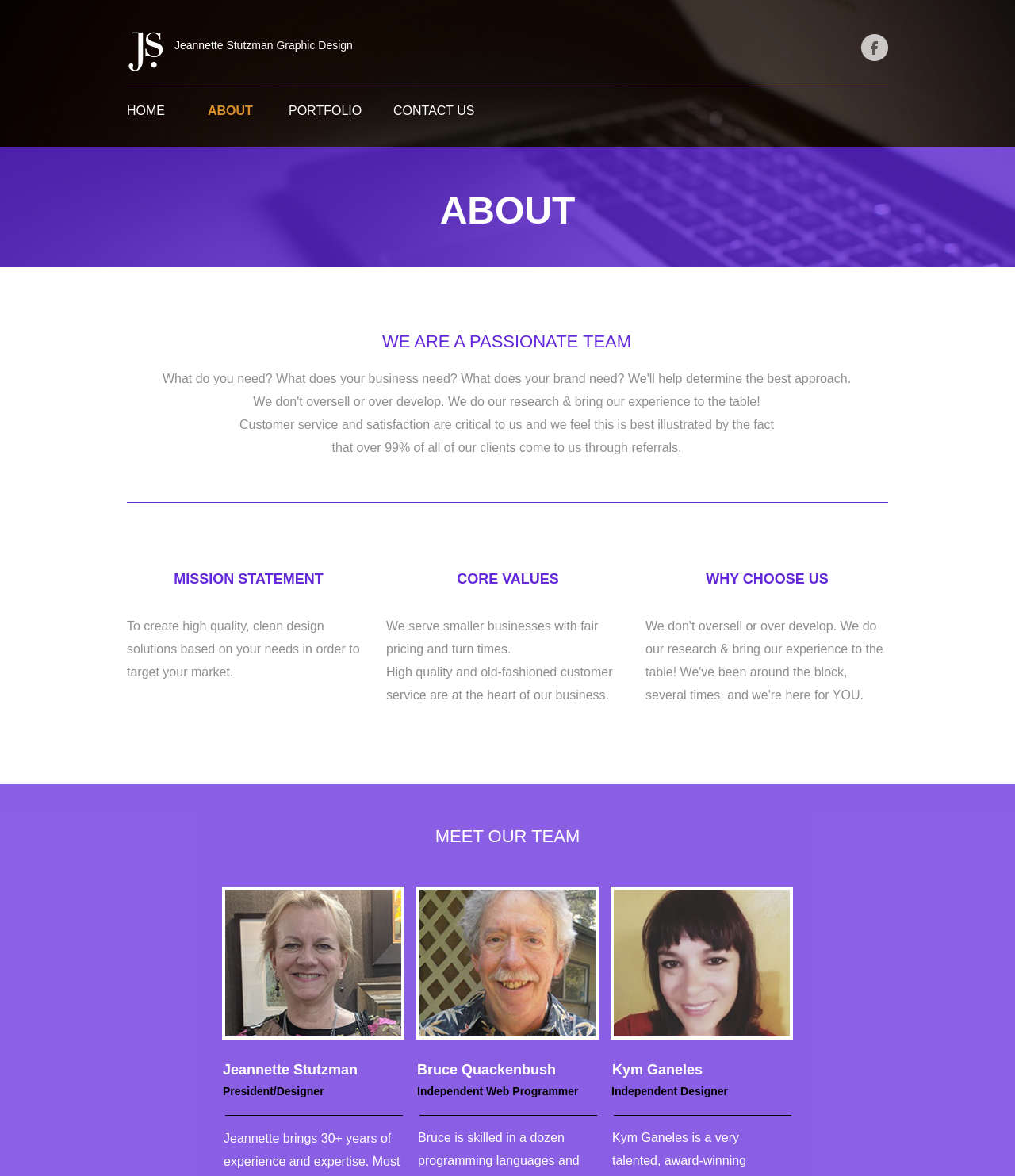How many team members are introduced on the webpage?
Refer to the image and provide a one-word or short phrase answer.

3